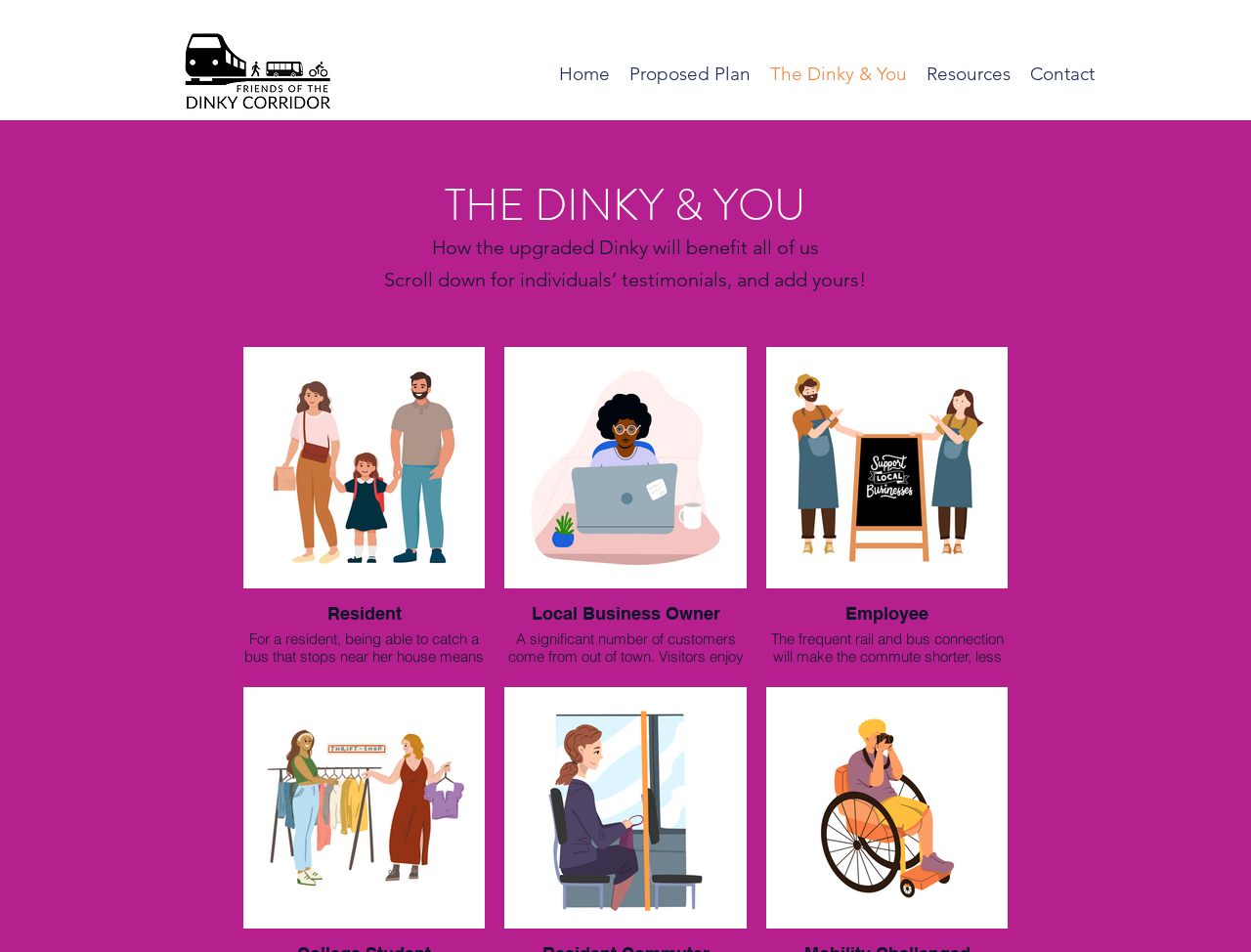From the element description: "The Dinky & You", extract the bounding box coordinates of the UI element. The coordinates should be expressed as four float numbers between 0 and 1, in the order [left, top, right, bottom].

[0.608, 0.061, 0.733, 0.091]